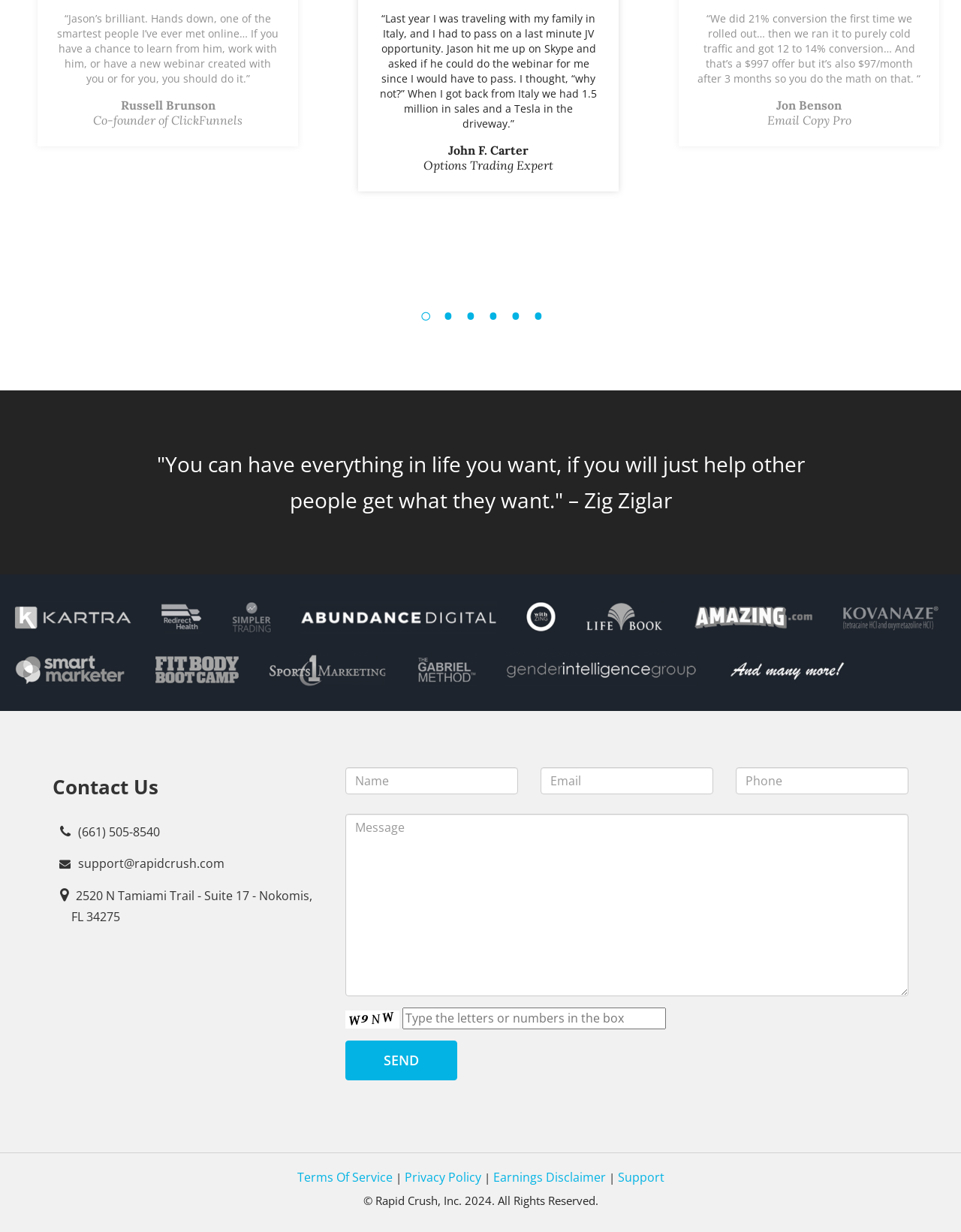Find the bounding box coordinates for the HTML element specified by: "Terms Of Service".

[0.309, 0.949, 0.408, 0.962]